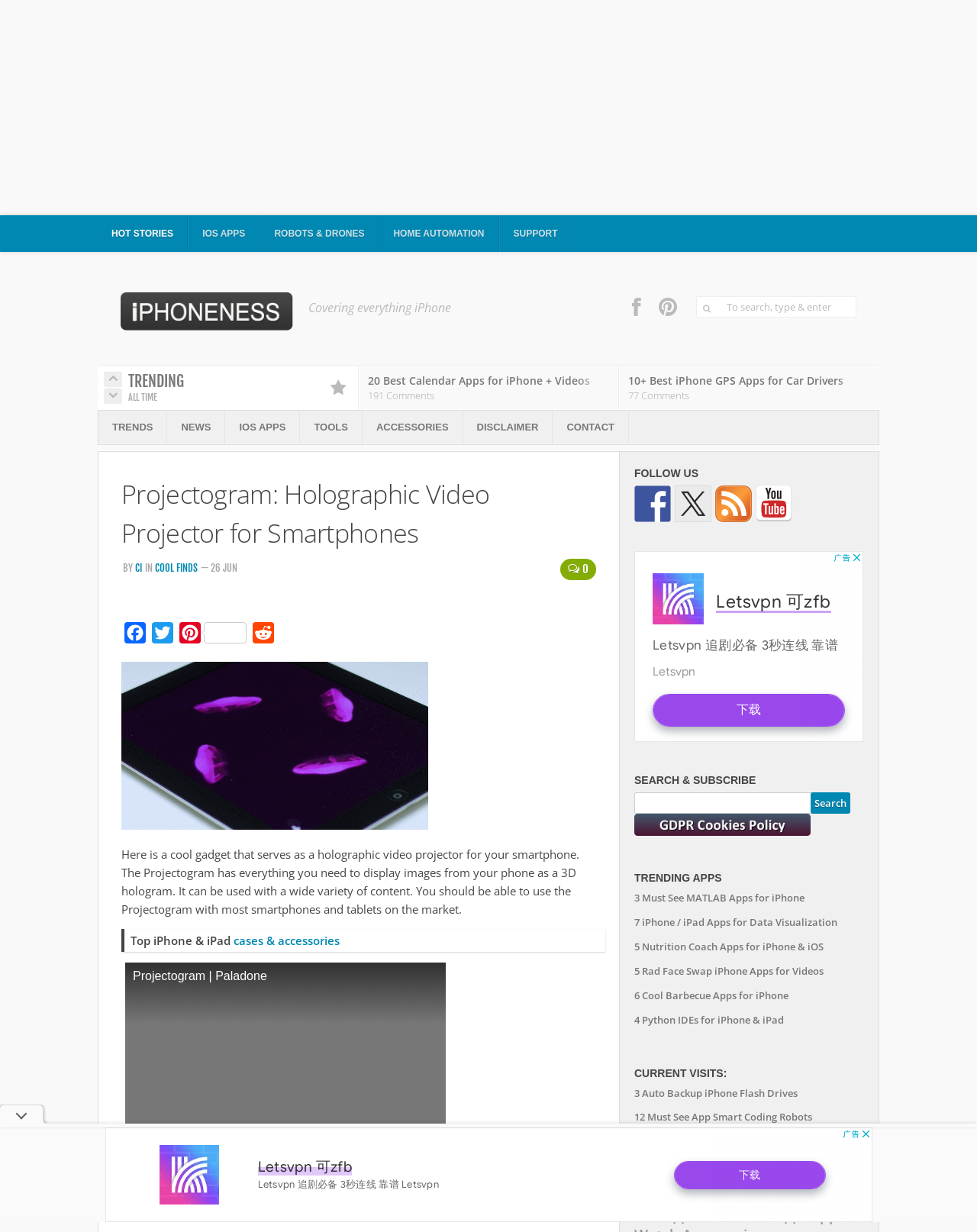Find and specify the bounding box coordinates that correspond to the clickable region for the instruction: "Follow on Facebook".

[0.649, 0.227, 0.687, 0.256]